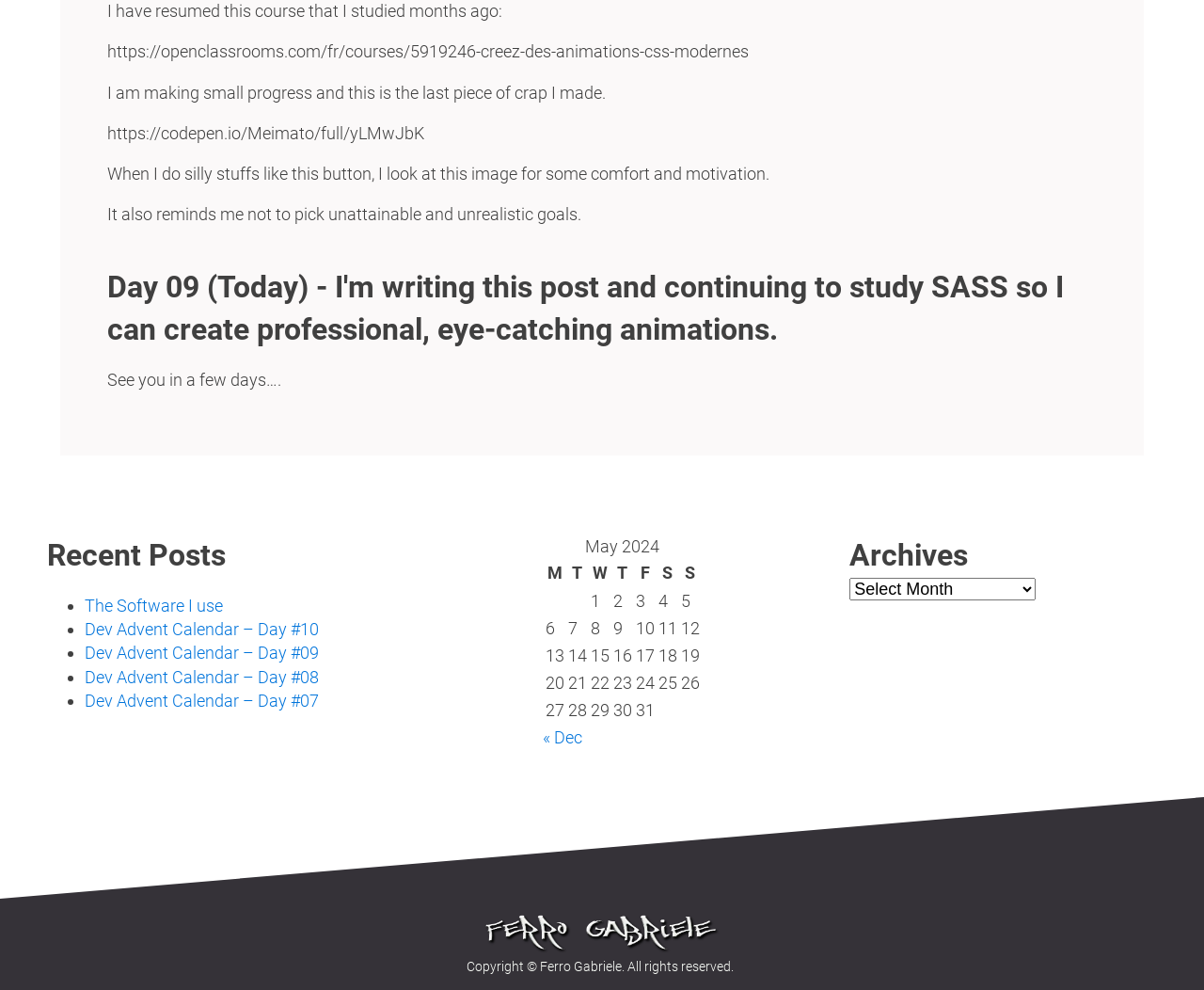What is the purpose of the image mentioned in the text?
Please respond to the question with a detailed and informative answer.

According to the text 'When I do silly stuffs like this button, I look at this image for some comfort and motivation.', the image serves as a source of comfort and motivation for the author.